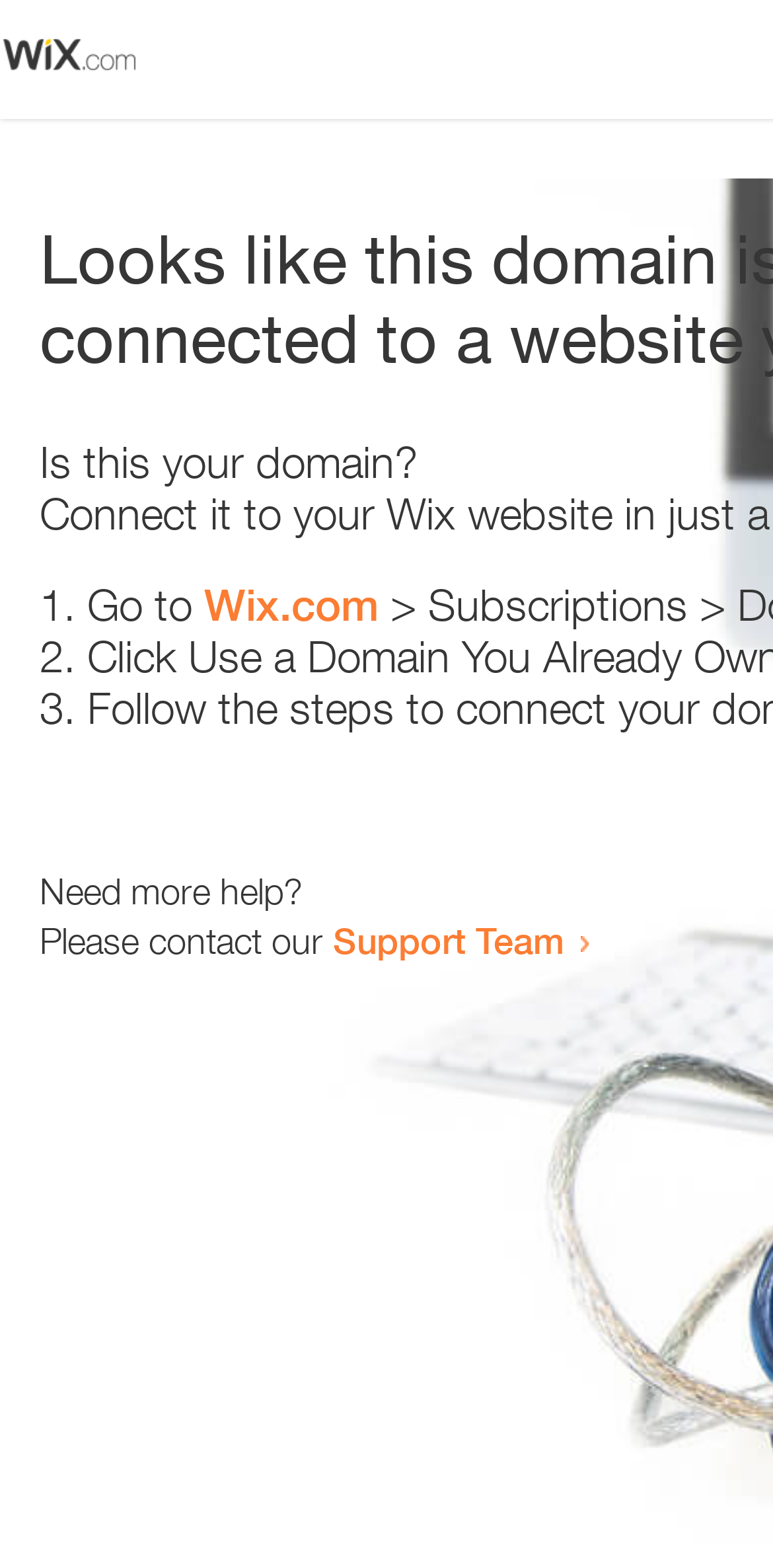Give a complete and precise description of the webpage's appearance.

The webpage appears to be an error page, with a small image at the top left corner. Below the image, there is a heading that reads "Is this your domain?" centered on the page. 

Underneath the heading, there is a numbered list with three items. The first item starts with "1." and is followed by the text "Go to" and a link to "Wix.com". The second item starts with "2." and the third item starts with "3.", but their contents are not specified. 

Further down the page, there is a section that asks "Need more help?" and provides a contact option, stating "Please contact our Support Team" with a link to the Support Team.